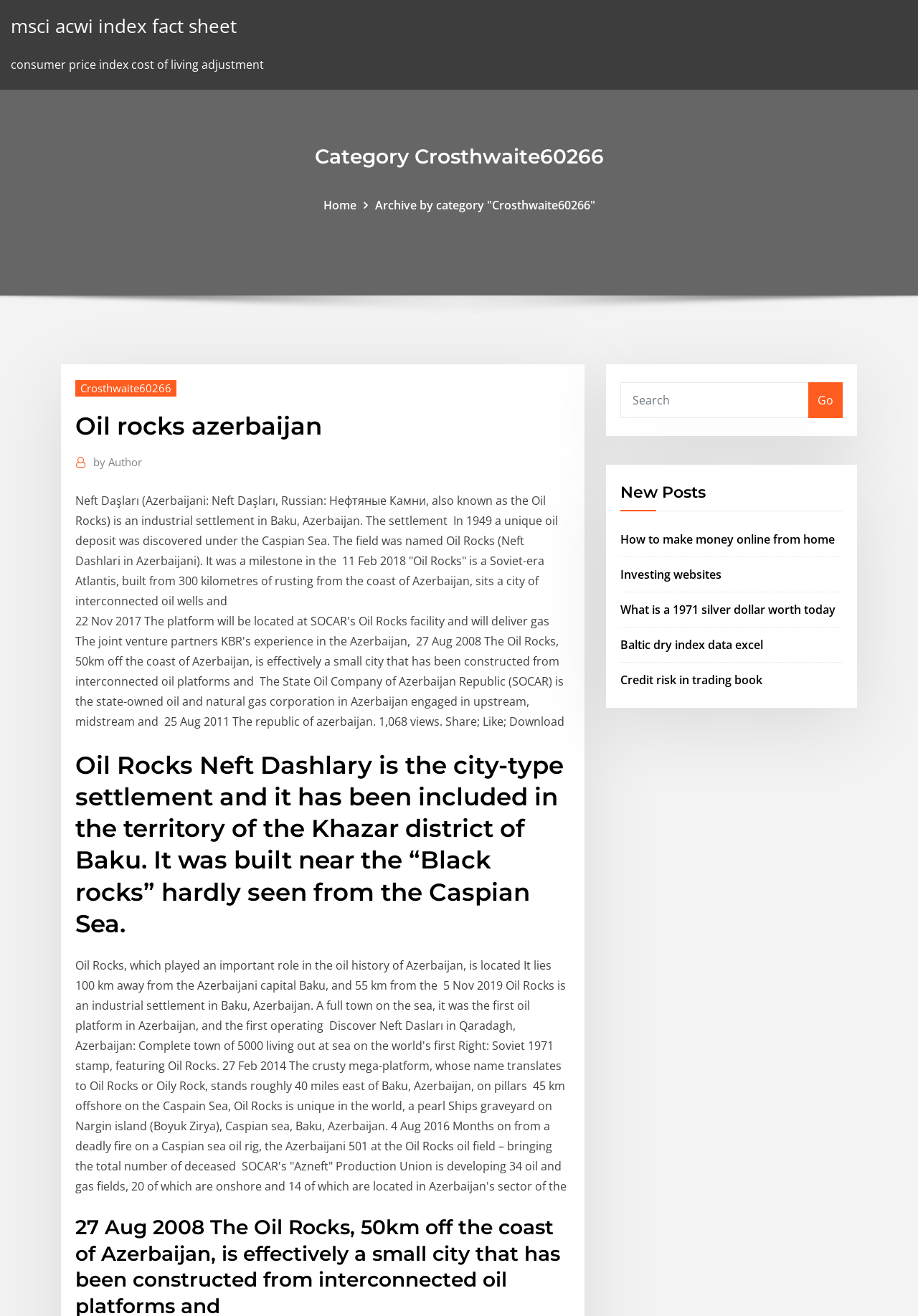Please provide the bounding box coordinates in the format (top-left x, top-left y, bottom-right x, bottom-right y). Remember, all values are floating point numbers between 0 and 1. What is the bounding box coordinate of the region described as: msci acwi index fact sheet

[0.012, 0.01, 0.258, 0.029]